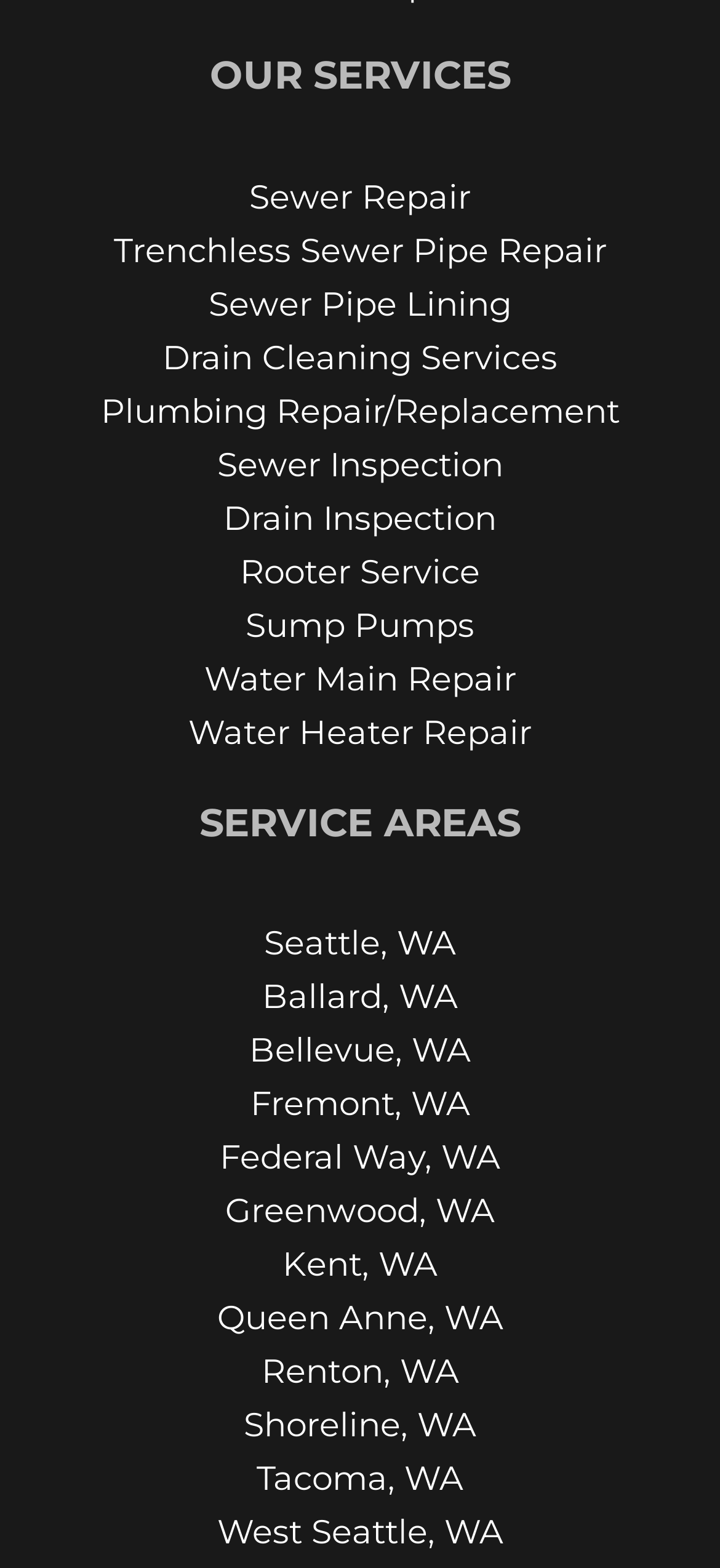Kindly determine the bounding box coordinates for the clickable area to achieve the given instruction: "View services in Seattle, WA".

[0.077, 0.586, 0.923, 0.619]